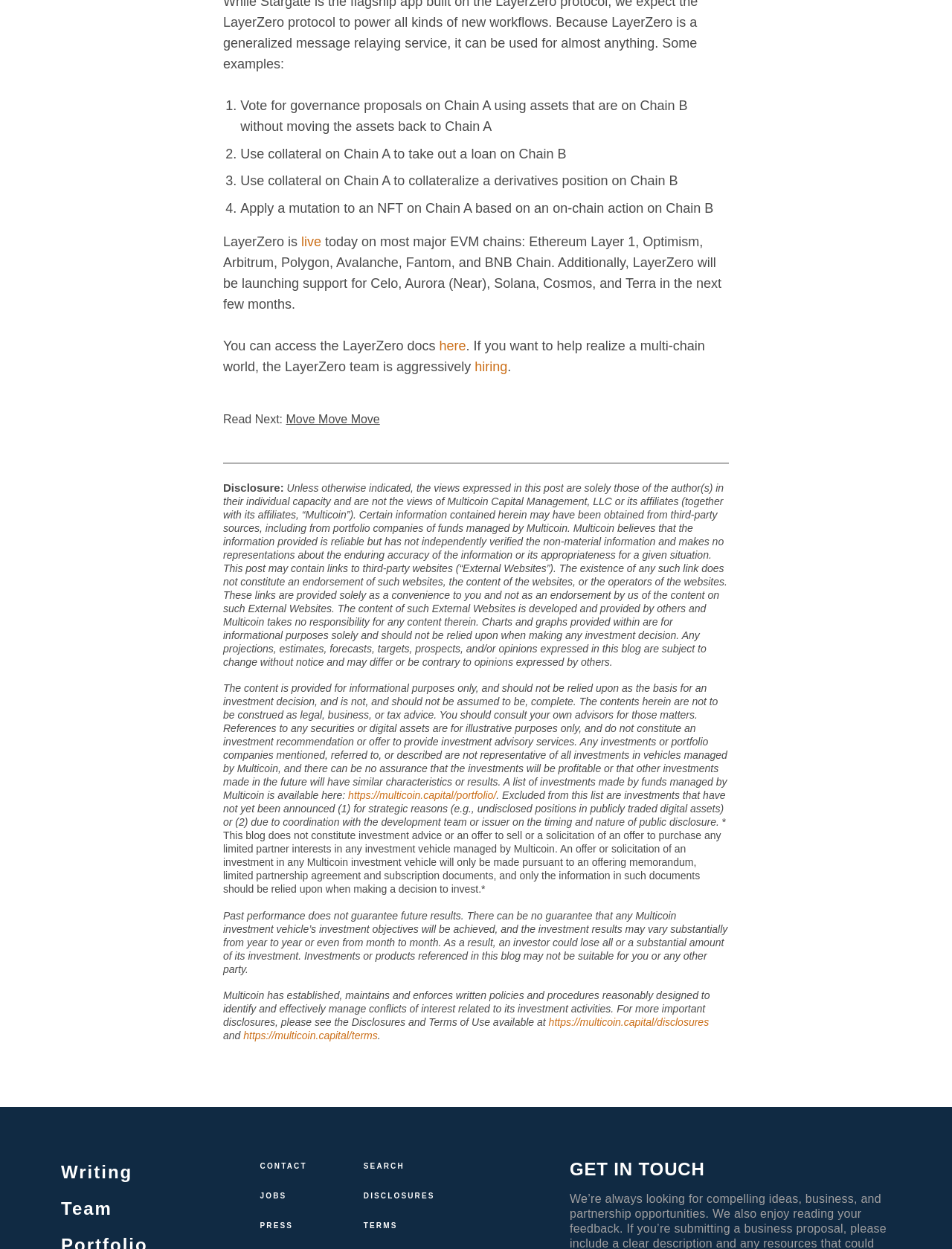Pinpoint the bounding box coordinates of the clickable area necessary to execute the following instruction: "Click on 'hiring' to view job opportunities". The coordinates should be given as four float numbers between 0 and 1, namely [left, top, right, bottom].

[0.442, 0.252, 0.476, 0.269]